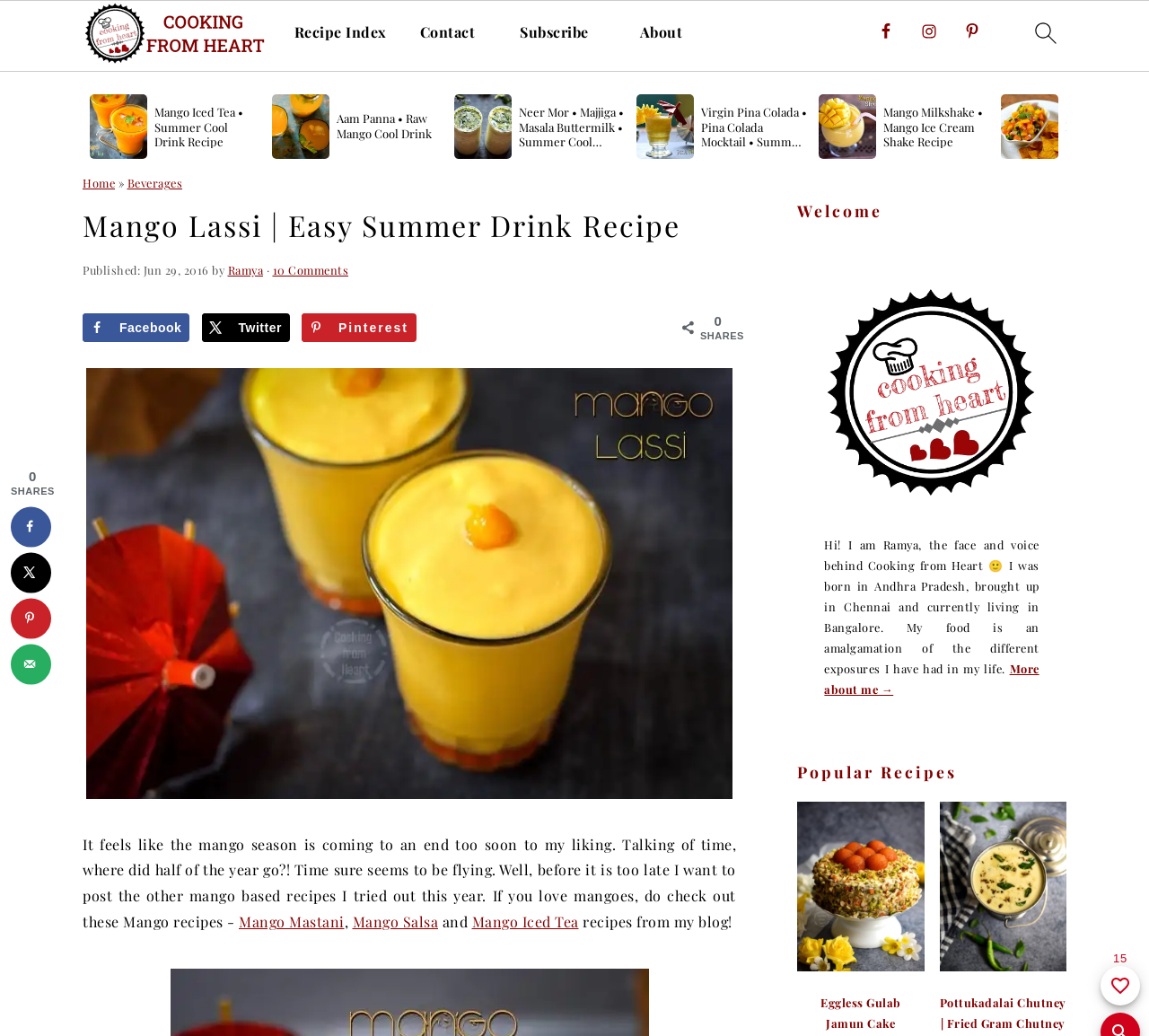Find and indicate the bounding box coordinates of the region you should select to follow the given instruction: "search".

[0.891, 0.01, 0.93, 0.061]